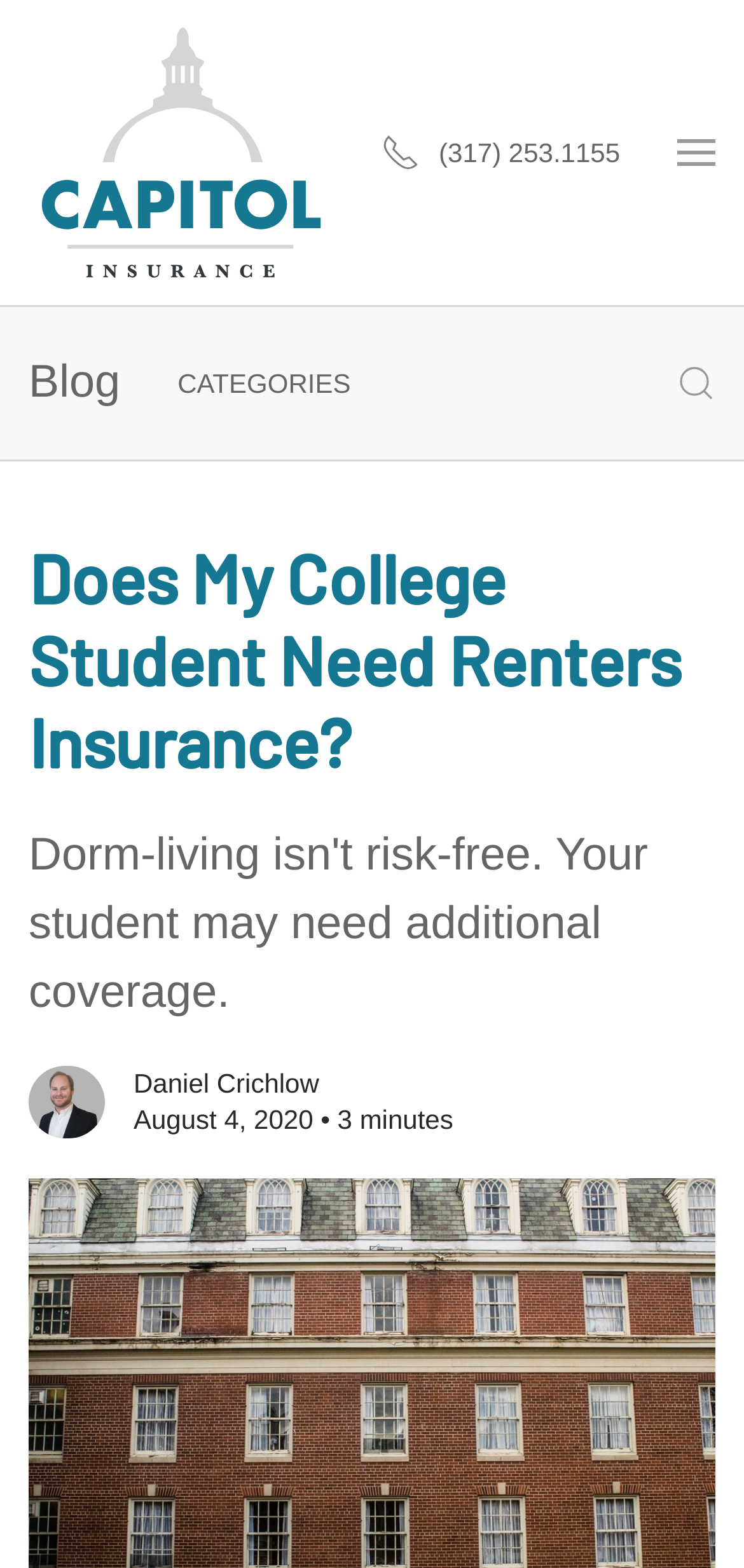Determine the bounding box coordinates of the target area to click to execute the following instruction: "Read the article by Daniel Crichlow."

[0.179, 0.68, 0.429, 0.7]